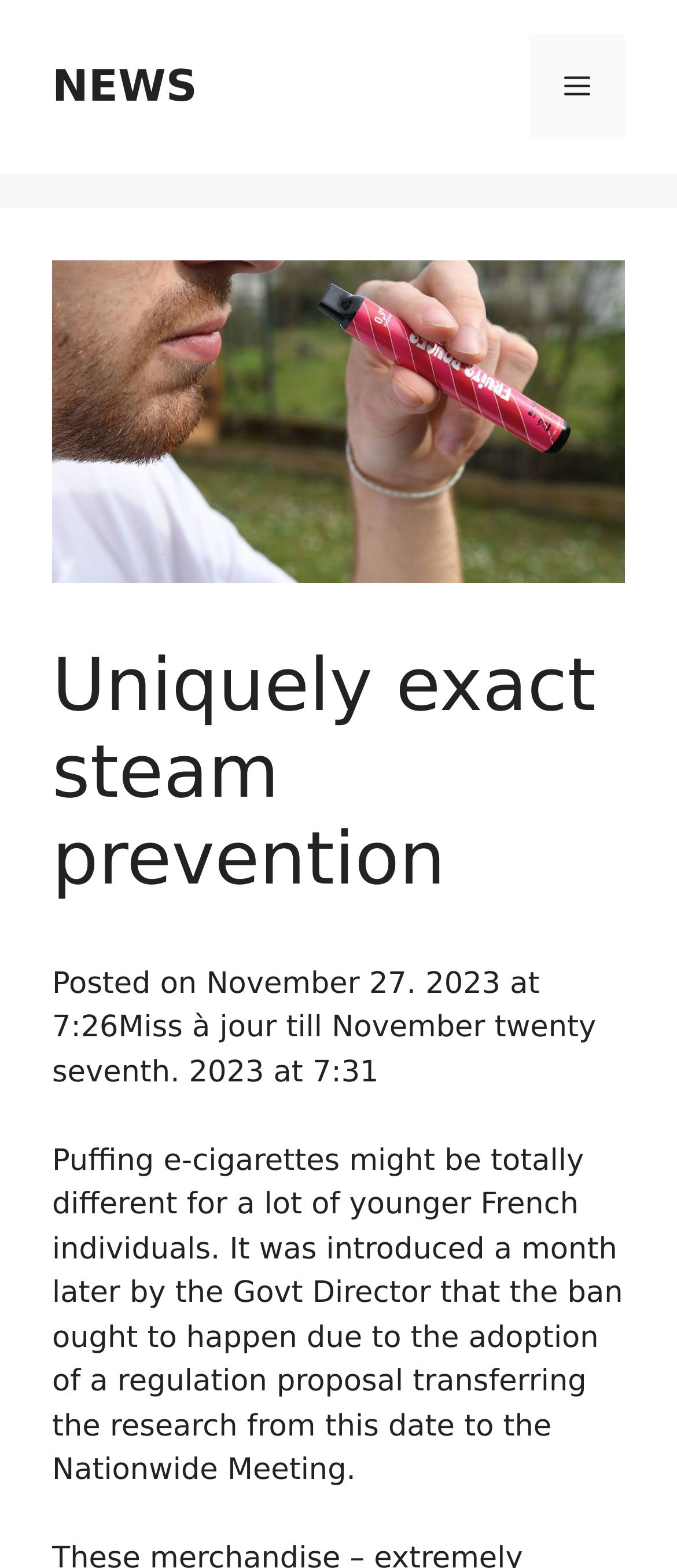Bounding box coordinates should be provided in the format (top-left x, top-left y, bottom-right x, bottom-right y) with all values between 0 and 1. Identify the bounding box for this UI element: NEWS

[0.077, 0.039, 0.291, 0.071]